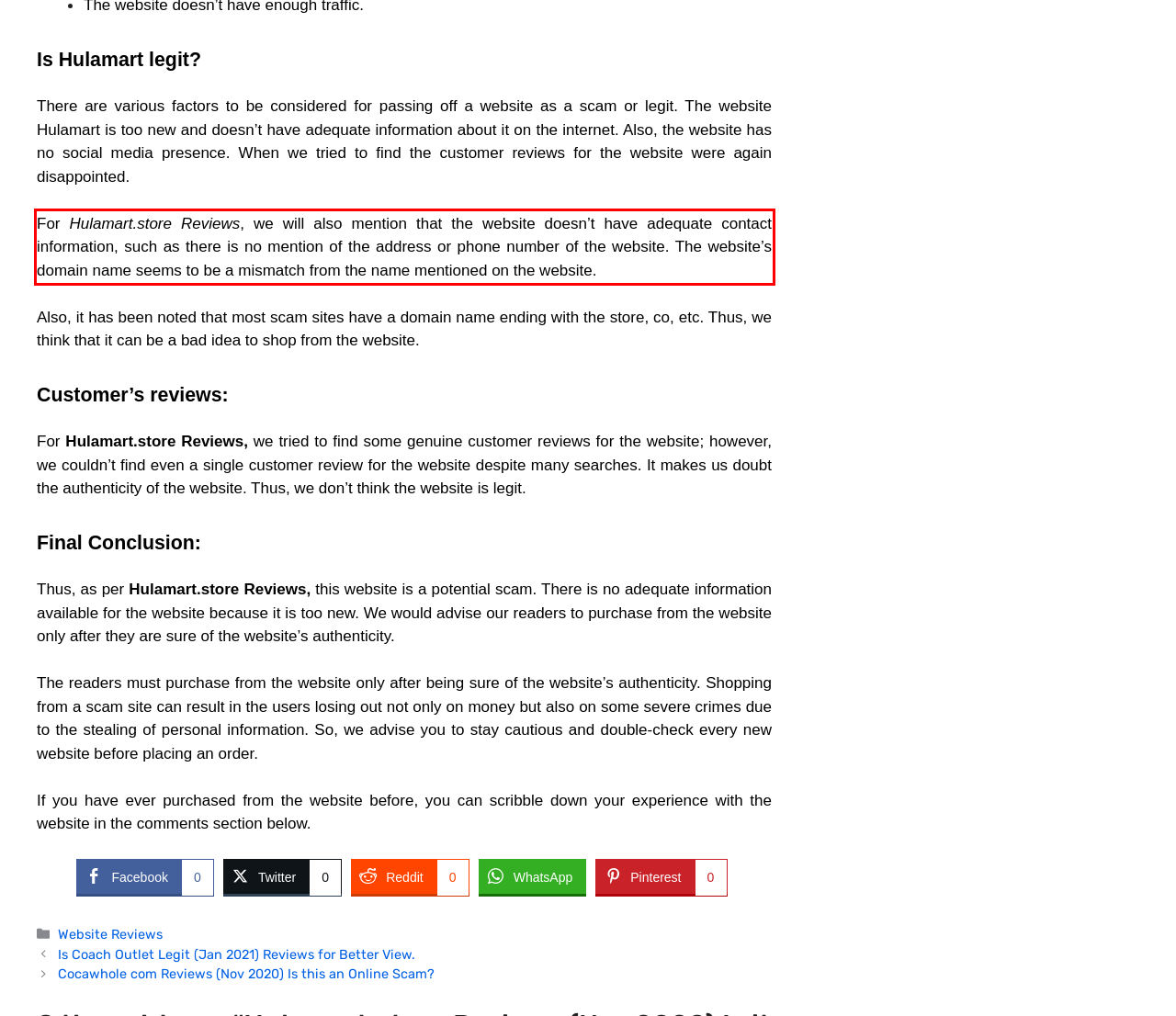Please perform OCR on the UI element surrounded by the red bounding box in the given webpage screenshot and extract its text content.

For Hulamart.store Reviews, we will also mention that the website doesn’t have adequate contact information, such as there is no mention of the address or phone number of the website. The website’s domain name seems to be a mismatch from the name mentioned on the website.